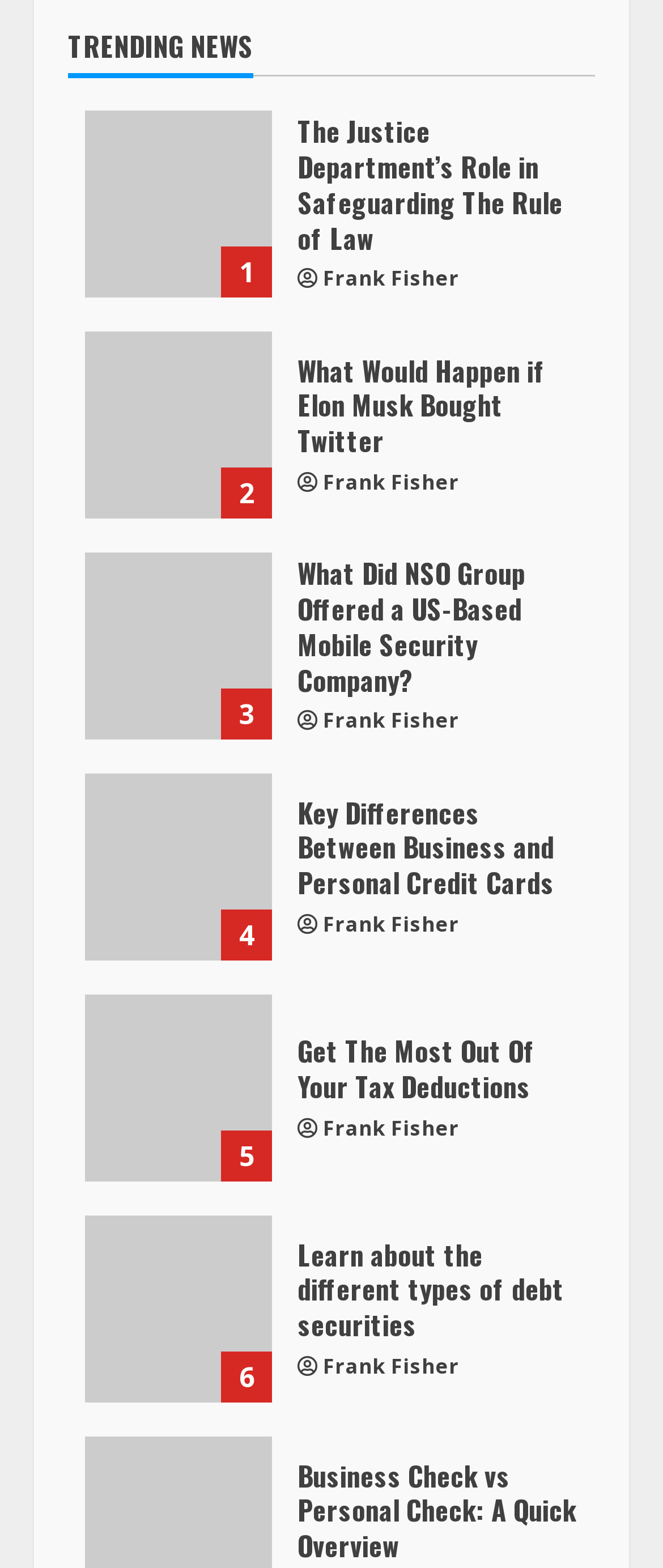Identify the bounding box coordinates of the clickable region necessary to fulfill the following instruction: "Read about the Justice Department’s Role in Safeguarding The Rule of Law". The bounding box coordinates should be four float numbers between 0 and 1, i.e., [left, top, right, bottom].

[0.449, 0.073, 0.872, 0.163]